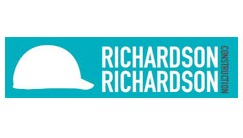What is the name of the company featured in the logo?
Please respond to the question with a detailed and well-explained answer.

The name of the company featured in the logo is Richardson, which is prominently displayed in bold white text, repeated for emphasis, alongside a stylized illustration of a hard hat.